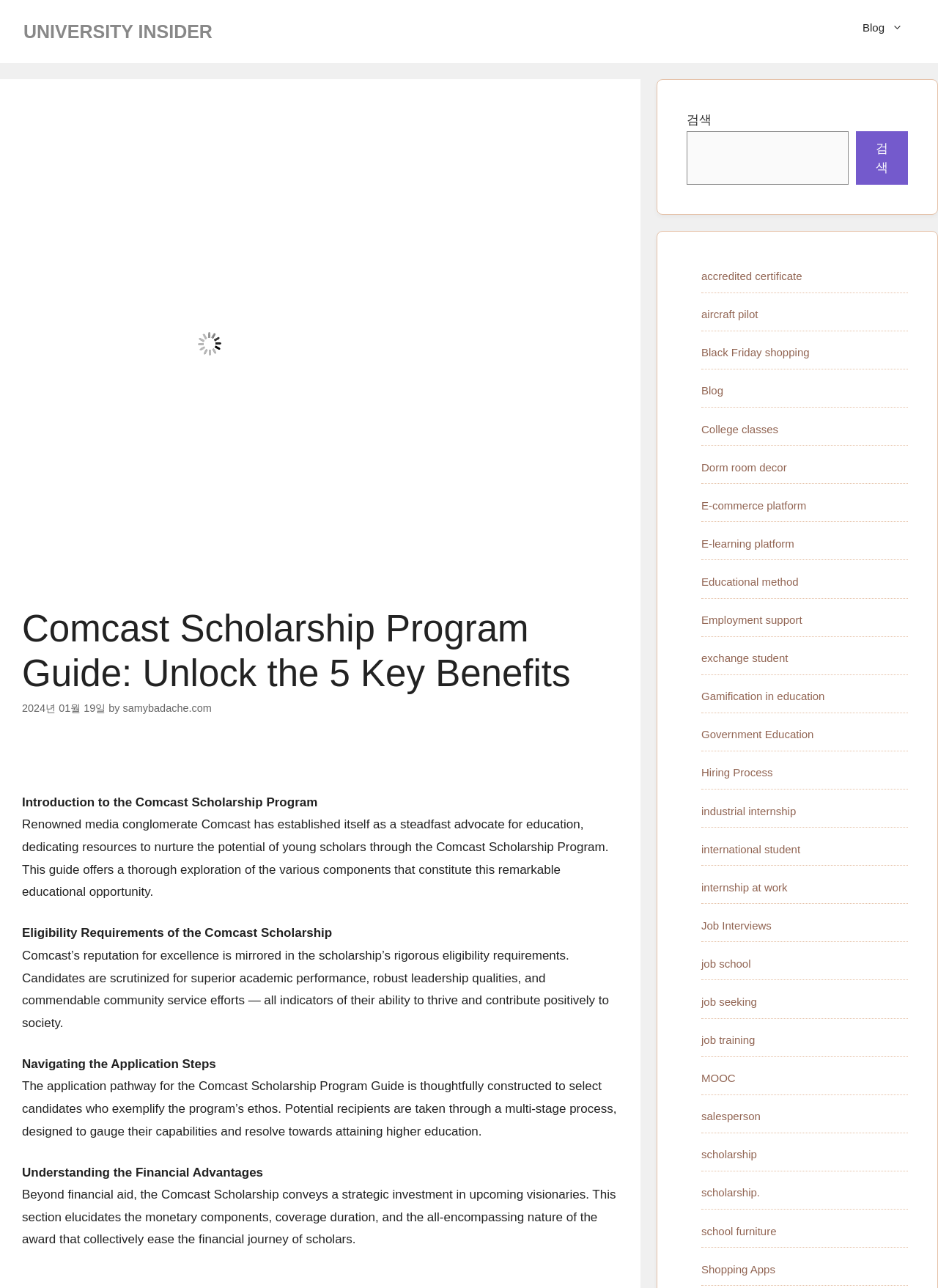Bounding box coordinates are specified in the format (top-left x, top-left y, bottom-right x, bottom-right y). All values are floating point numbers bounded between 0 and 1. Please provide the bounding box coordinate of the region this sentence describes: Blog

[0.748, 0.299, 0.771, 0.308]